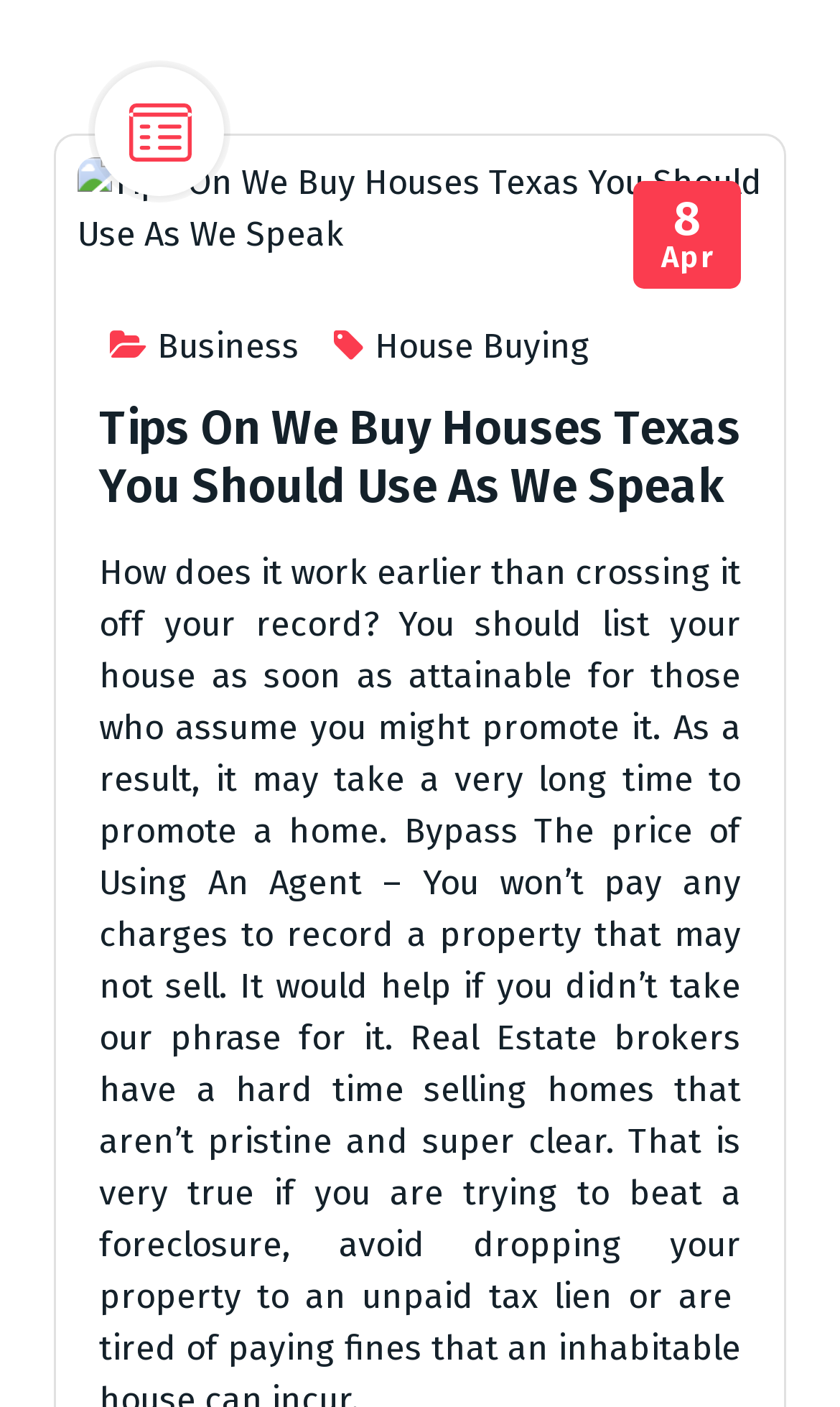Locate the UI element that matches the description parent_node: Business in the webpage screenshot. Return the bounding box coordinates in the format (top-left x, top-left y, bottom-right x, bottom-right y), with values ranging from 0 to 1.

[0.131, 0.231, 0.187, 0.261]